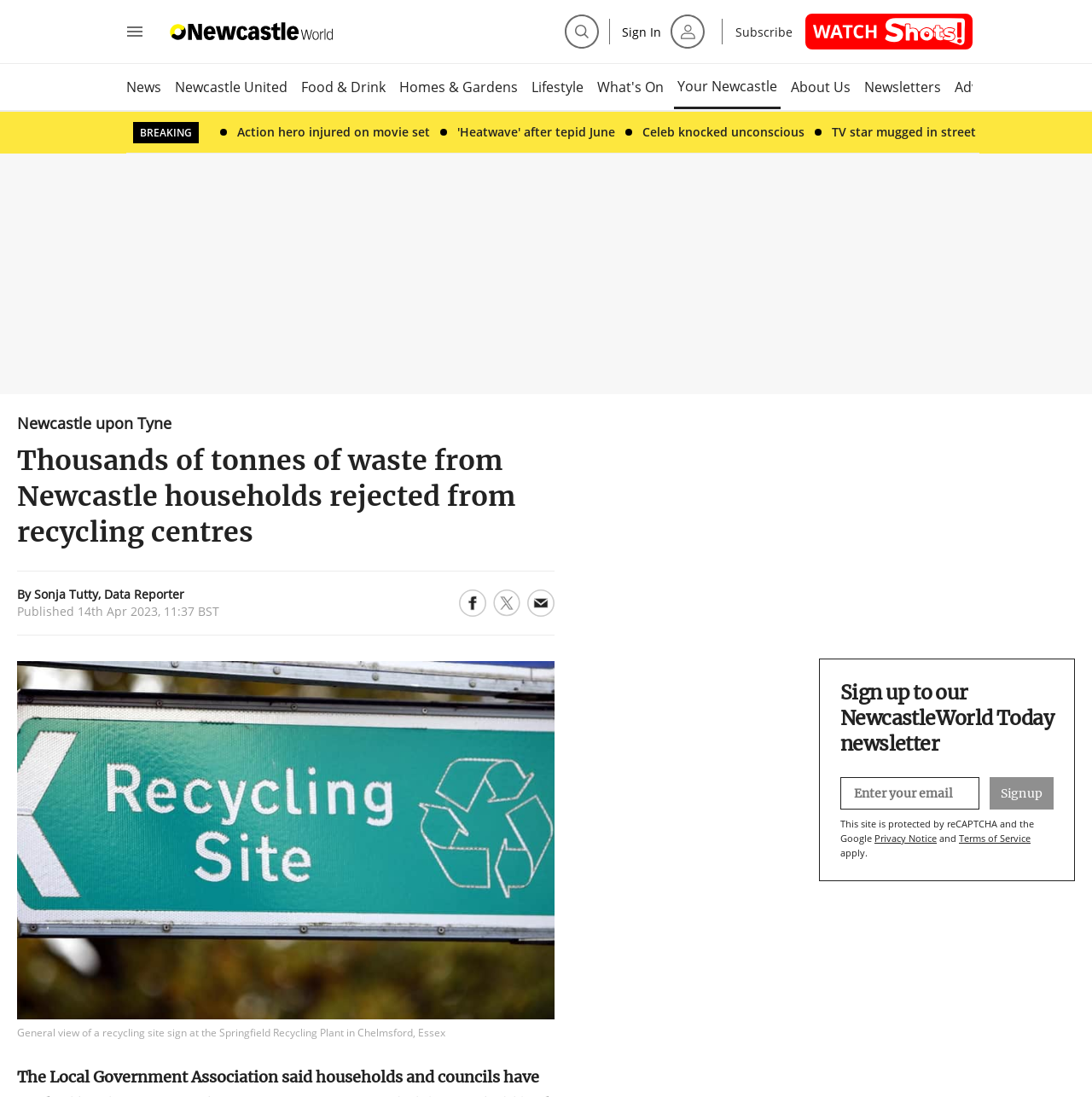Determine the bounding box coordinates for the area you should click to complete the following instruction: "Search".

[0.517, 0.012, 0.548, 0.045]